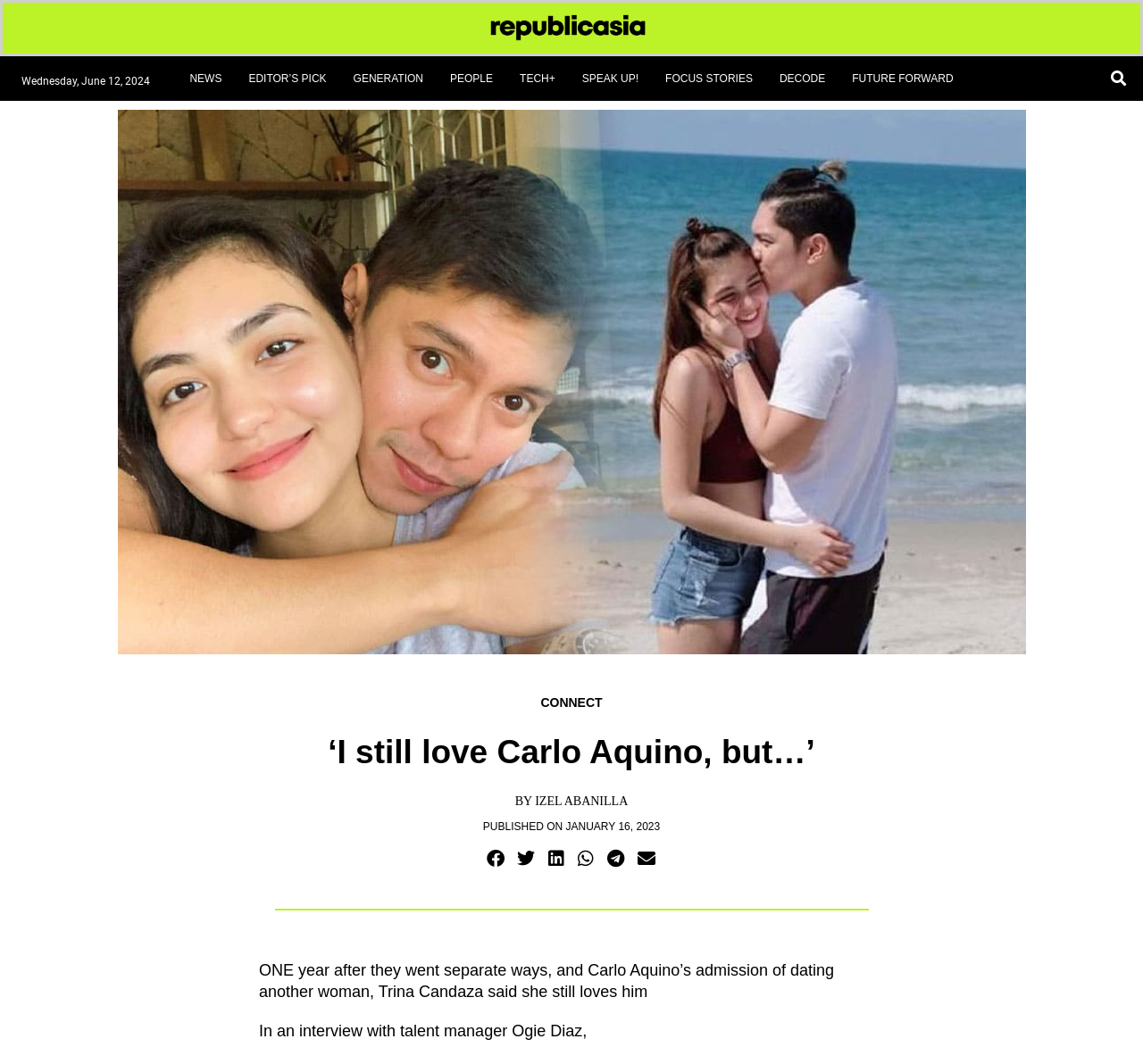Please provide a comprehensive answer to the question below using the information from the image: What is the date of publication of the news article?

I found a link element with the text 'PUBLISHED ON JANUARY 16, 2023' which is typically used to indicate the date of publication of an article. This suggests that the news article was published on JANUARY 16, 2023.